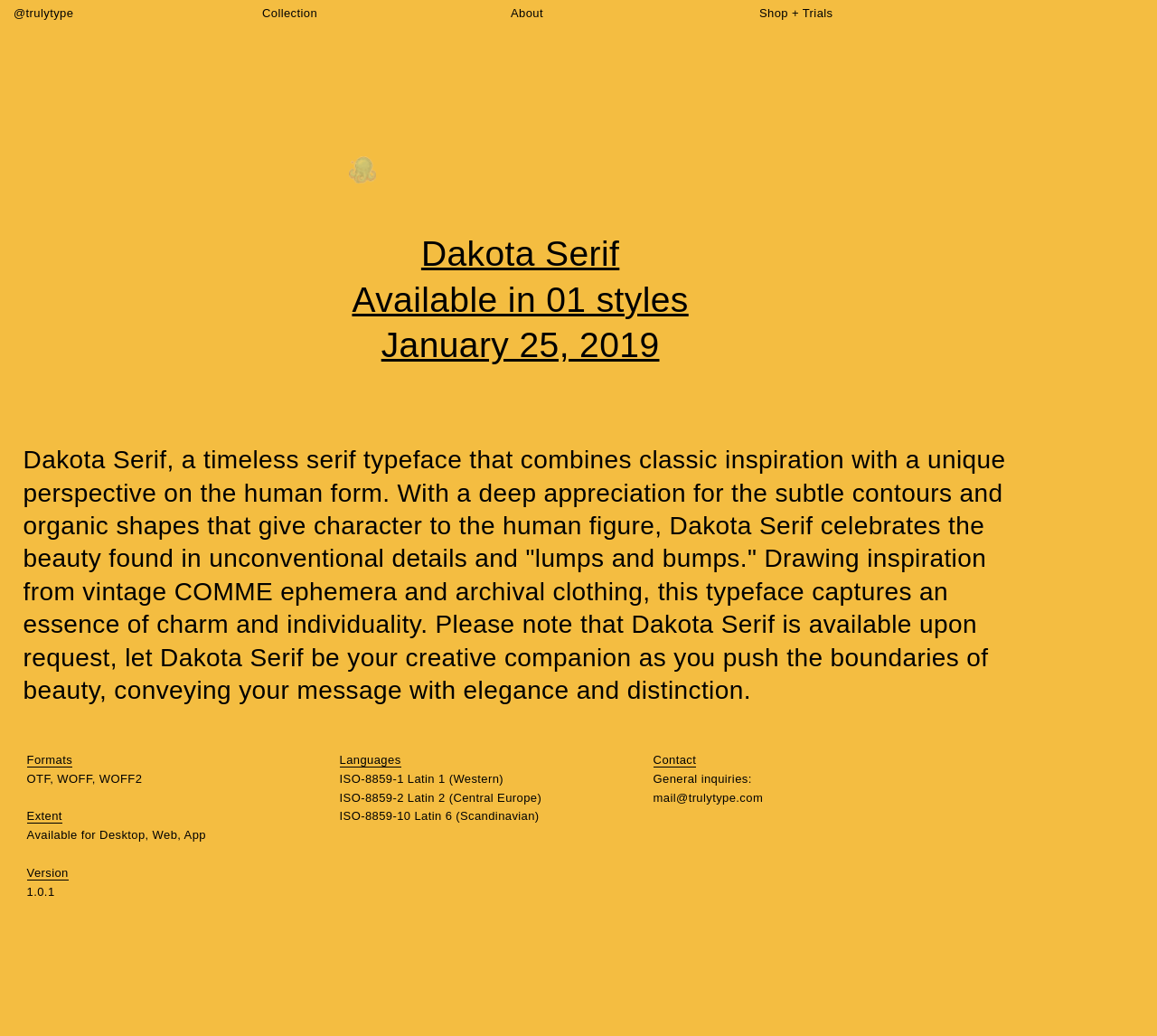What is the version of Dakota Serif?
Give a one-word or short-phrase answer derived from the screenshot.

1.0.1